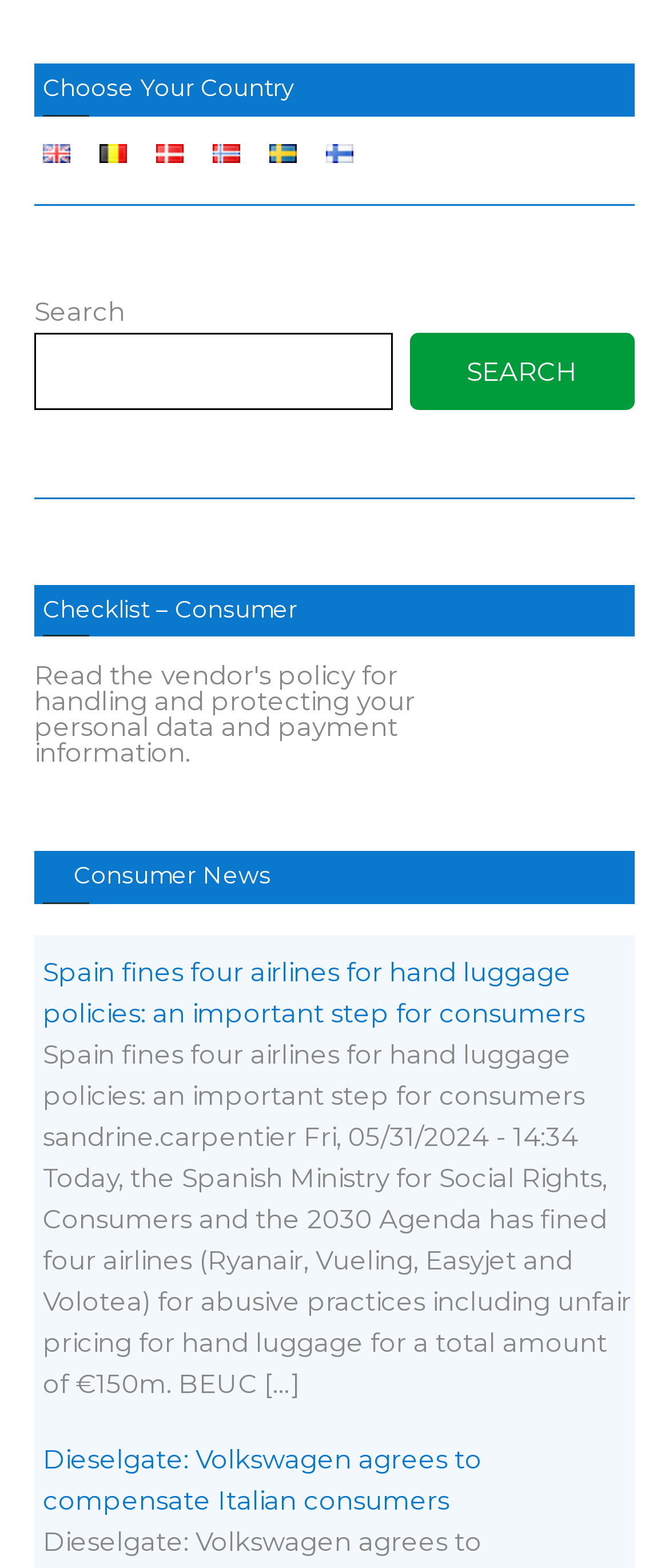Identify the bounding box coordinates for the element that needs to be clicked to fulfill this instruction: "Subscribe to RSS Consumer News". Provide the coordinates in the format of four float numbers between 0 and 1: [left, top, right, bottom].

[0.064, 0.55, 0.1, 0.567]